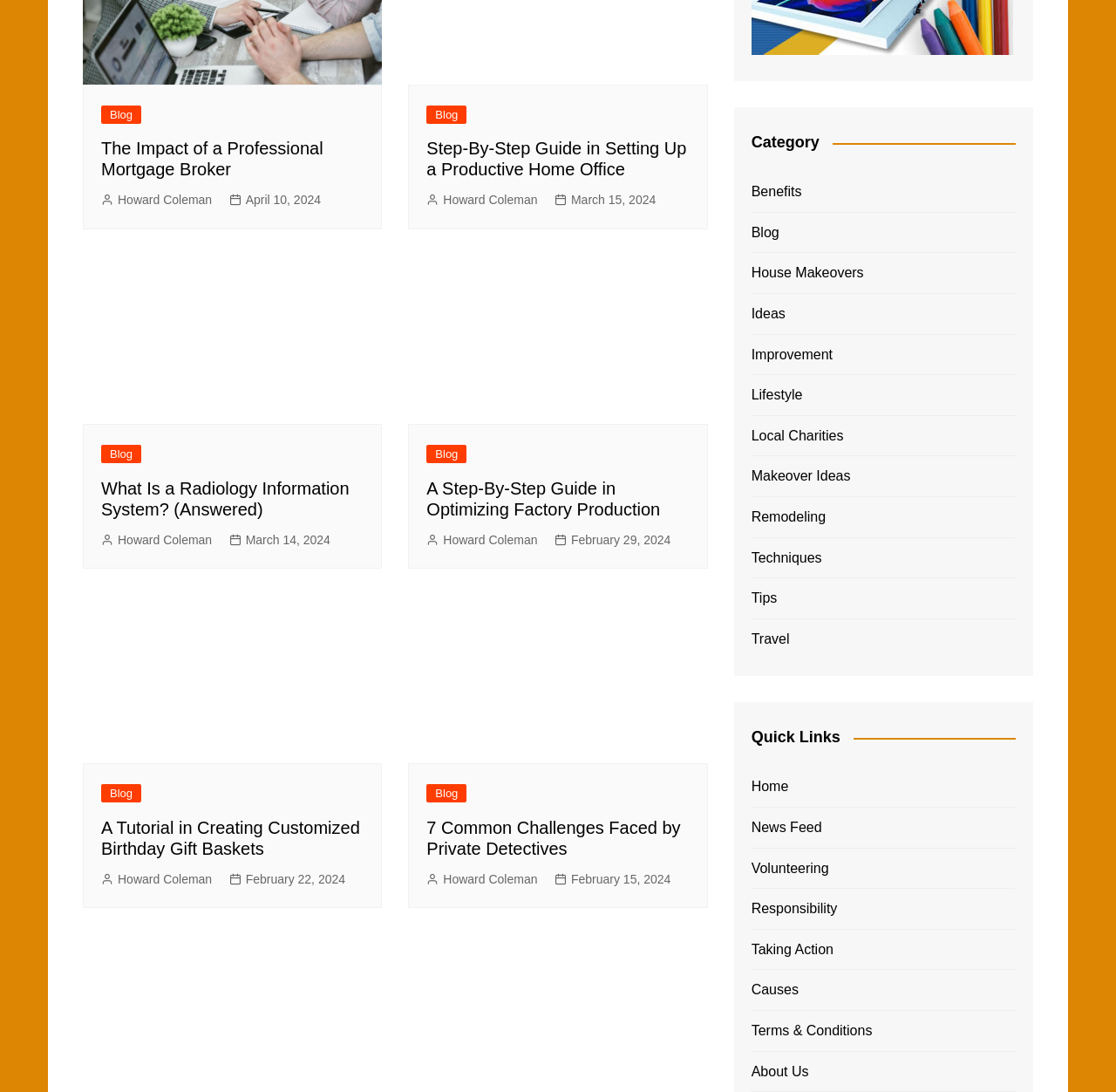What is the title of the blog post with the image 'What Is a Radiology Information System? (Answered)'?
Refer to the image and provide a detailed answer to the question.

I found the answer by looking at the image 'What Is a Radiology Information System? (Answered)' and its corresponding blog post title, which is 'What Is a Radiology Information System? (Answered)'.